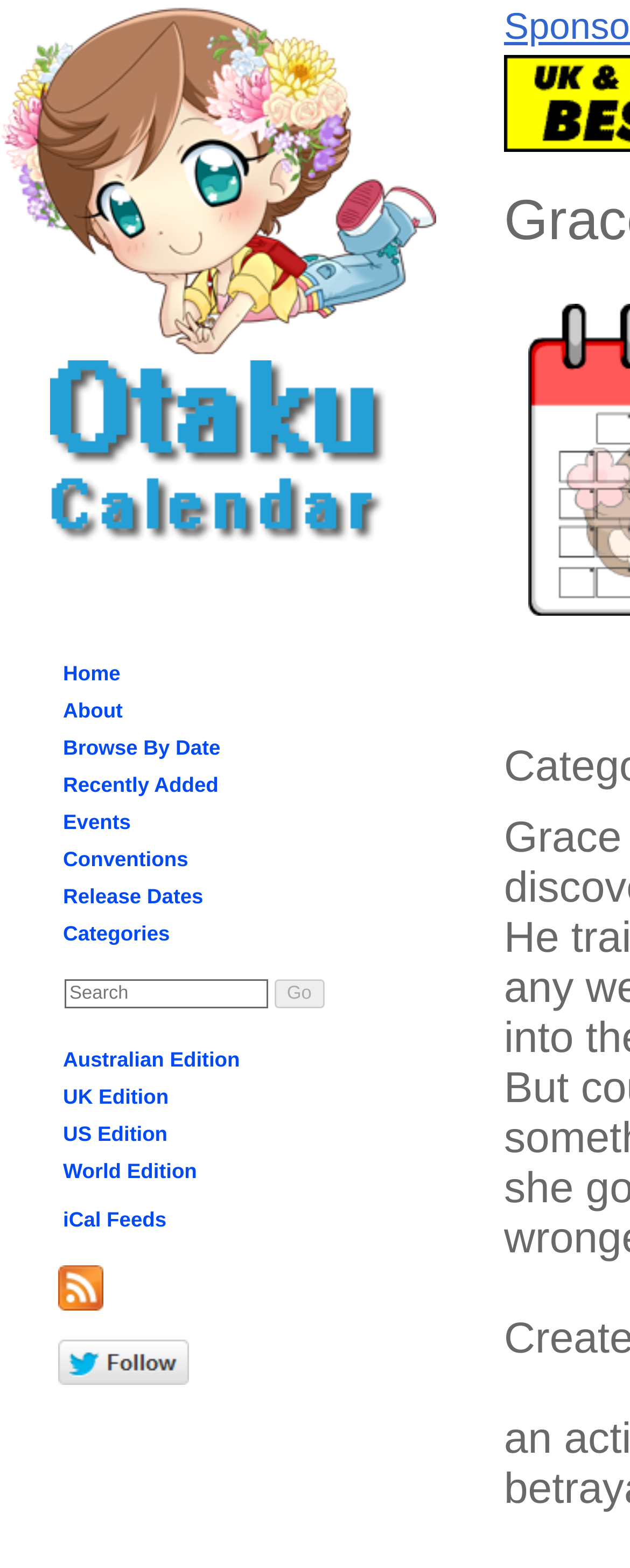Please identify the bounding box coordinates of the clickable area that will allow you to execute the instruction: "go to home page".

None